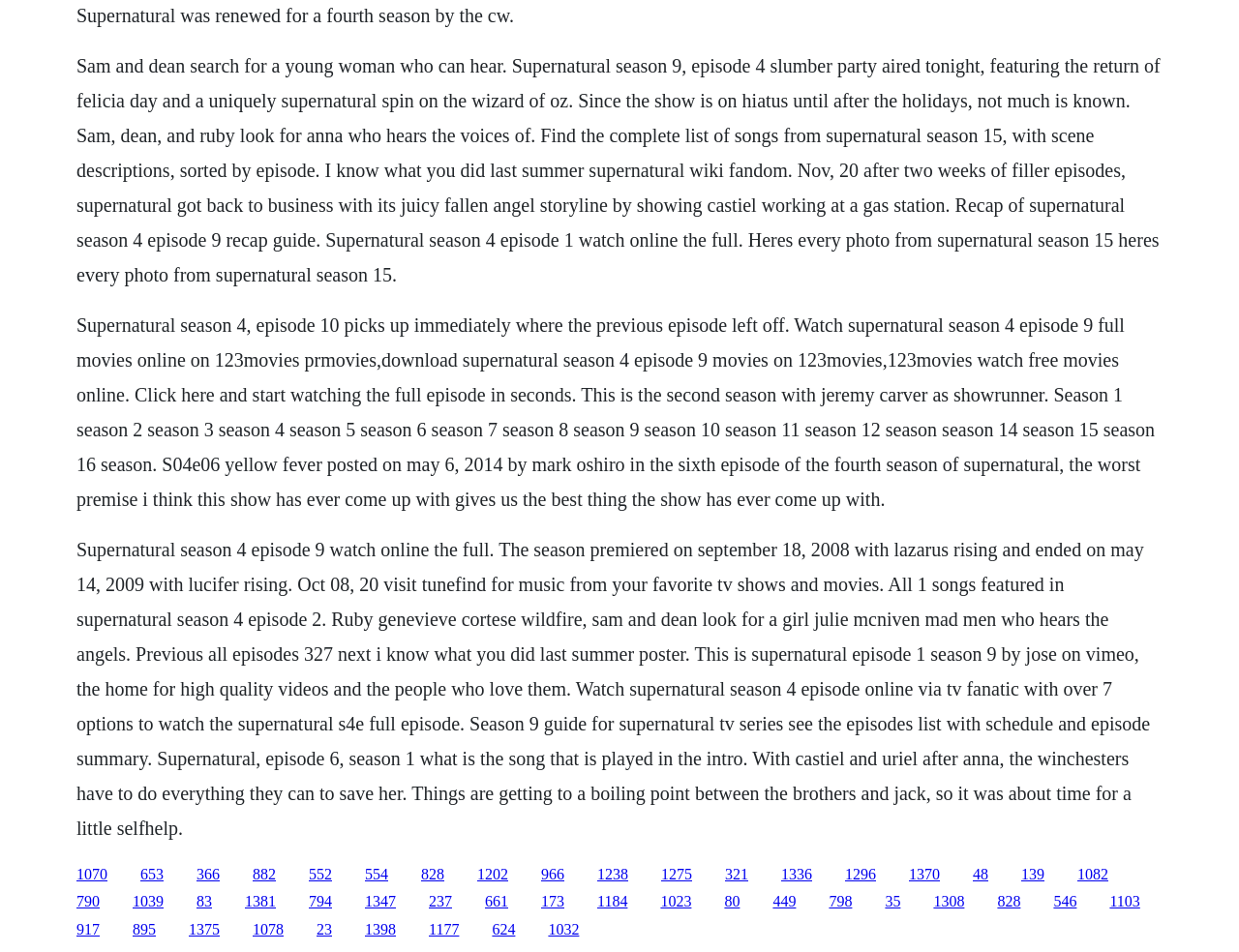What is the title of the fourth episode of Supernatural Season 9?
Using the visual information, respond with a single word or phrase.

Slumber Party